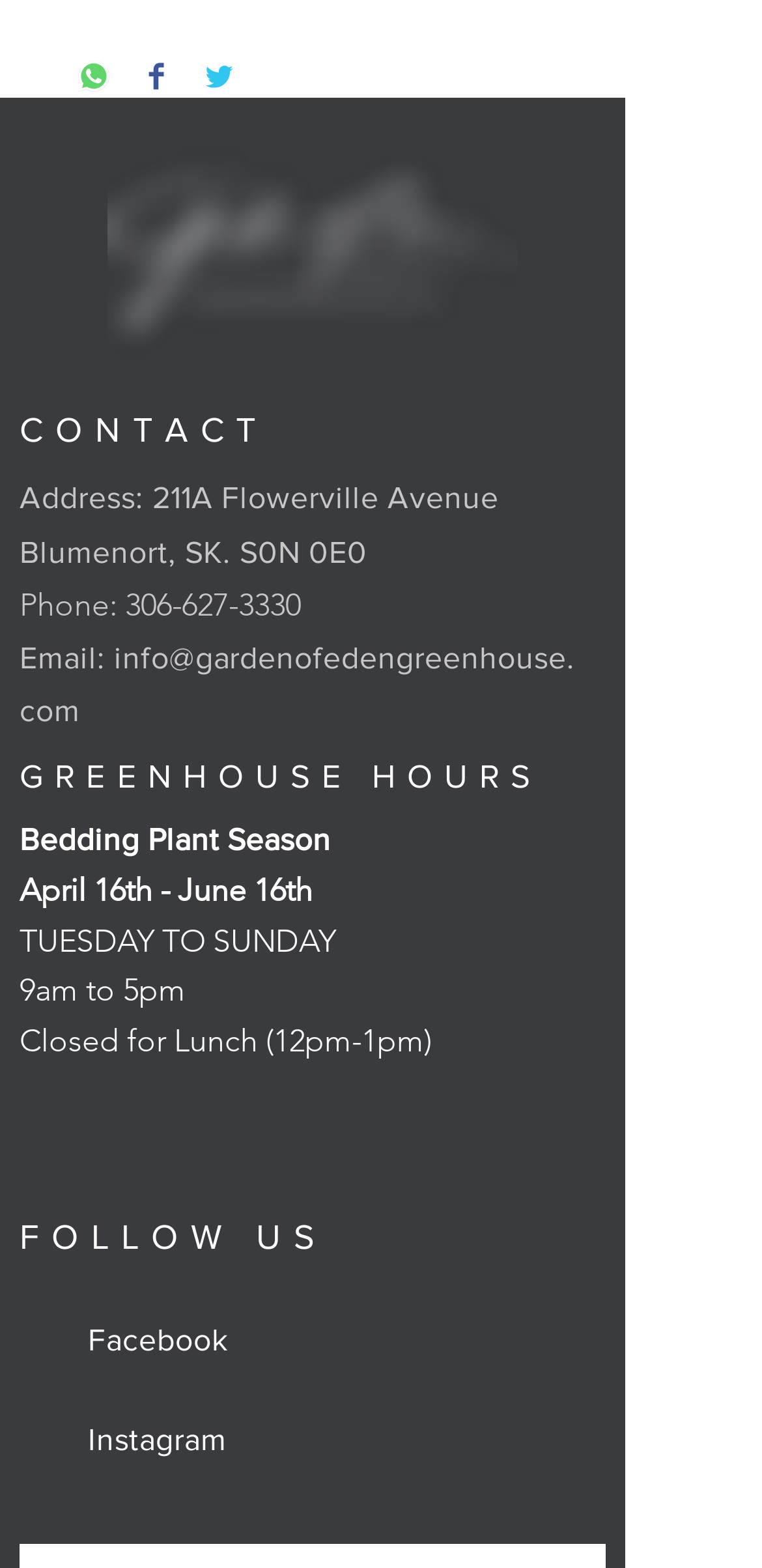Determine the bounding box coordinates for the area that should be clicked to carry out the following instruction: "Visit Instagram page".

[0.115, 0.907, 0.297, 0.93]